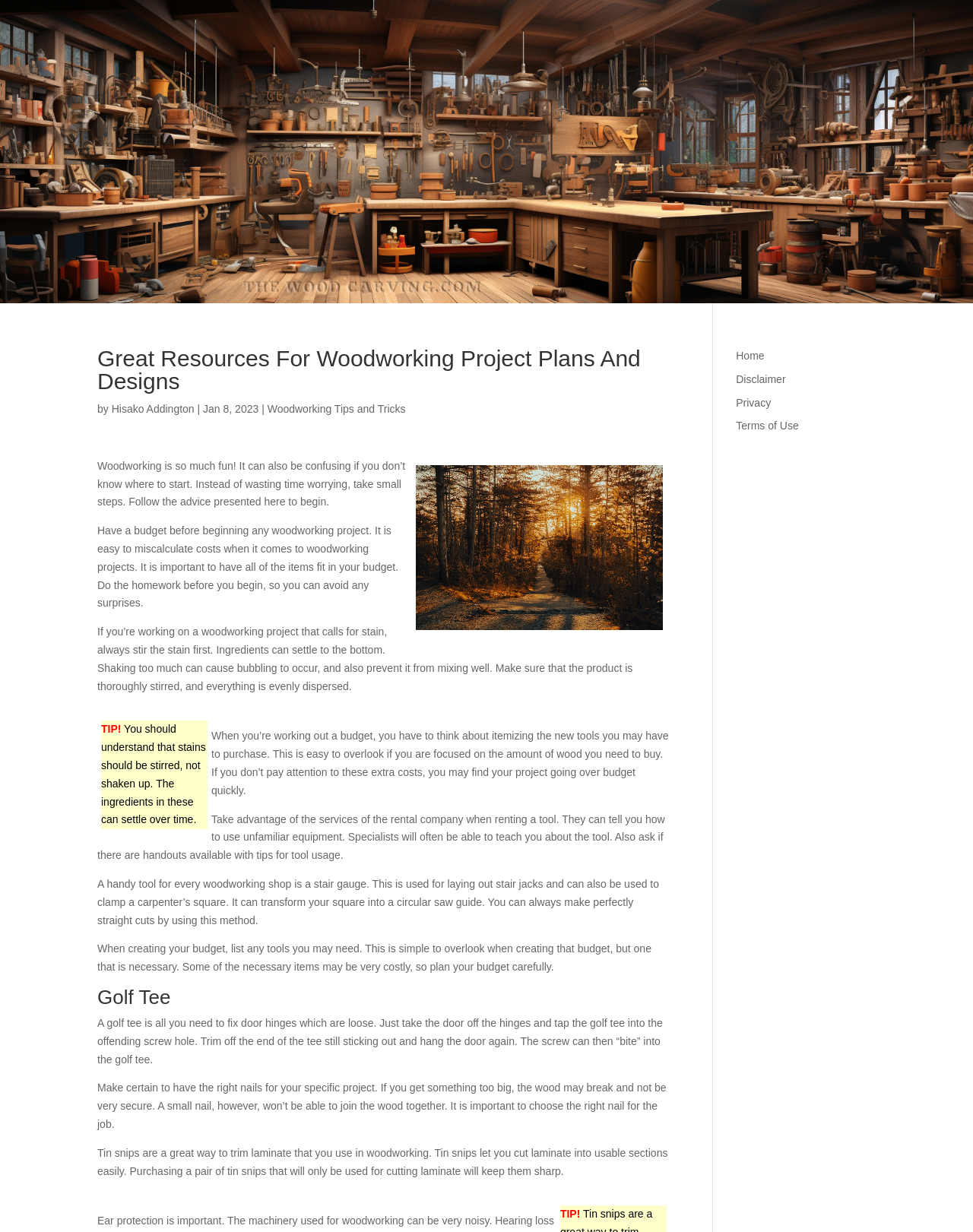Please locate and generate the primary heading on this webpage.

Great Resources For Woodworking Project Plans And Designs